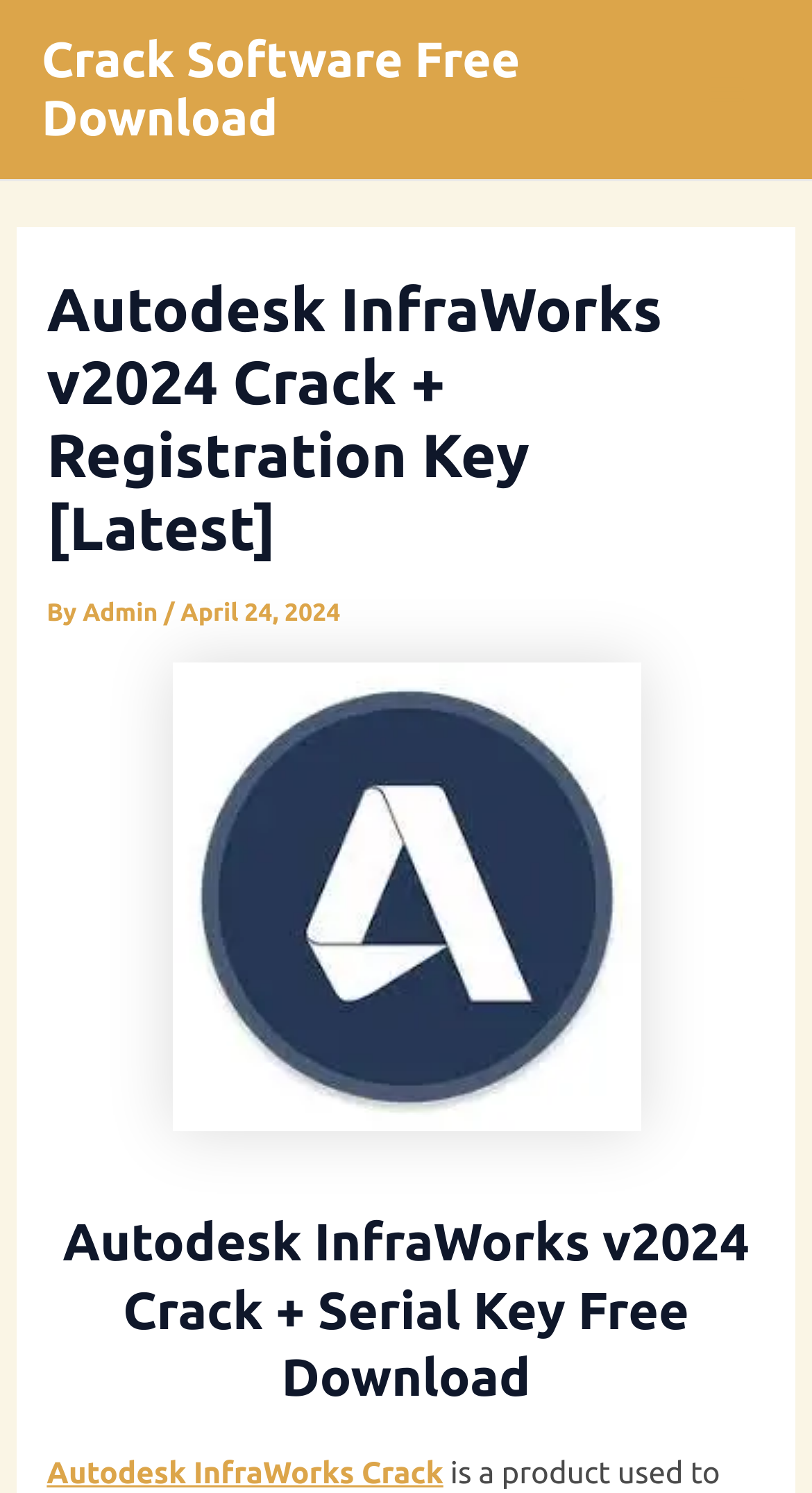What is the text on the image at the top-right corner?
Please answer using one word or phrase, based on the screenshot.

Autodesk InfraWorks v2024 Crack + Registration Key [Latest]